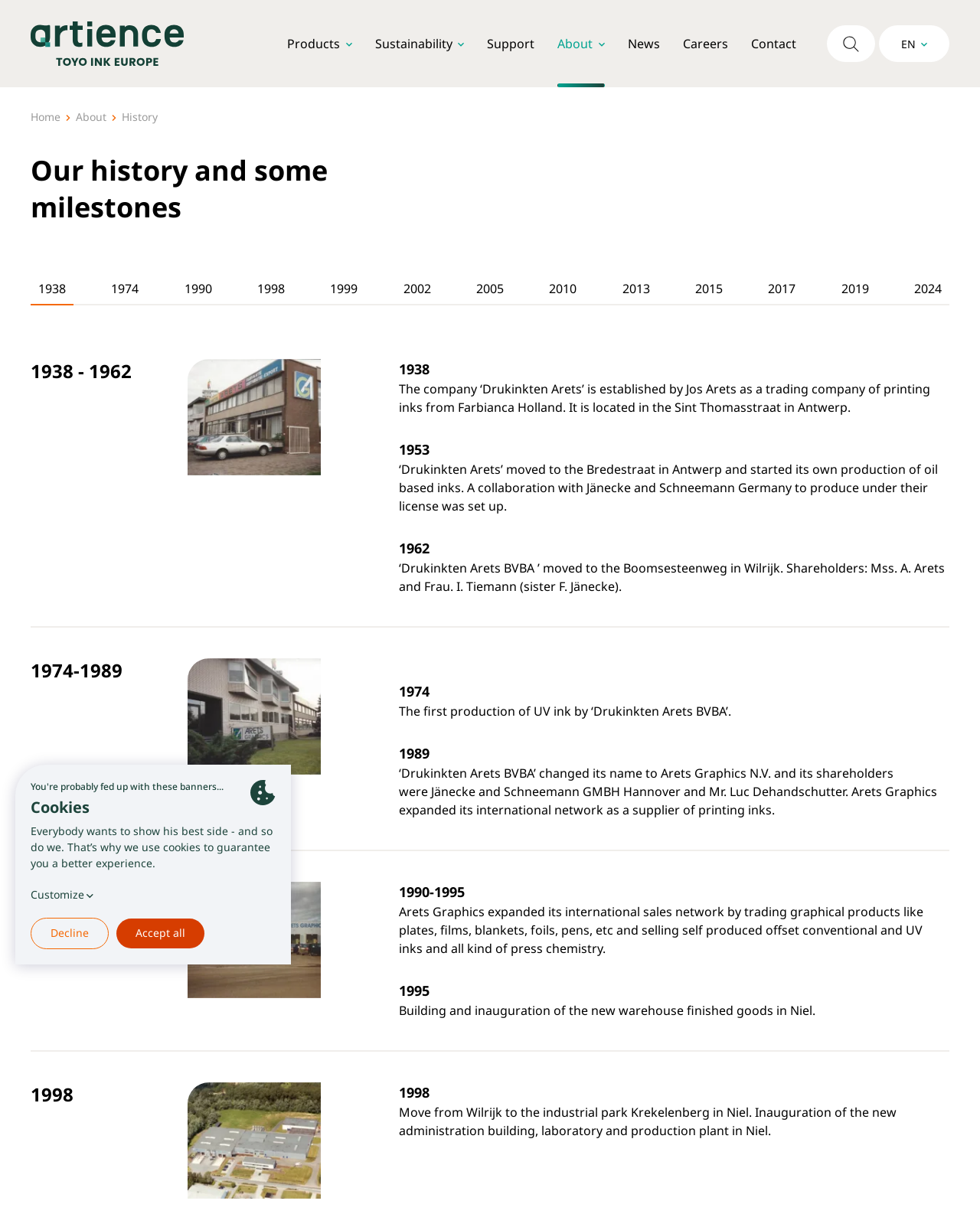Pinpoint the bounding box coordinates of the element that must be clicked to accomplish the following instruction: "Go to the support page". The coordinates should be in the format of four float numbers between 0 and 1, i.e., [left, top, right, bottom].

[0.491, 0.023, 0.551, 0.048]